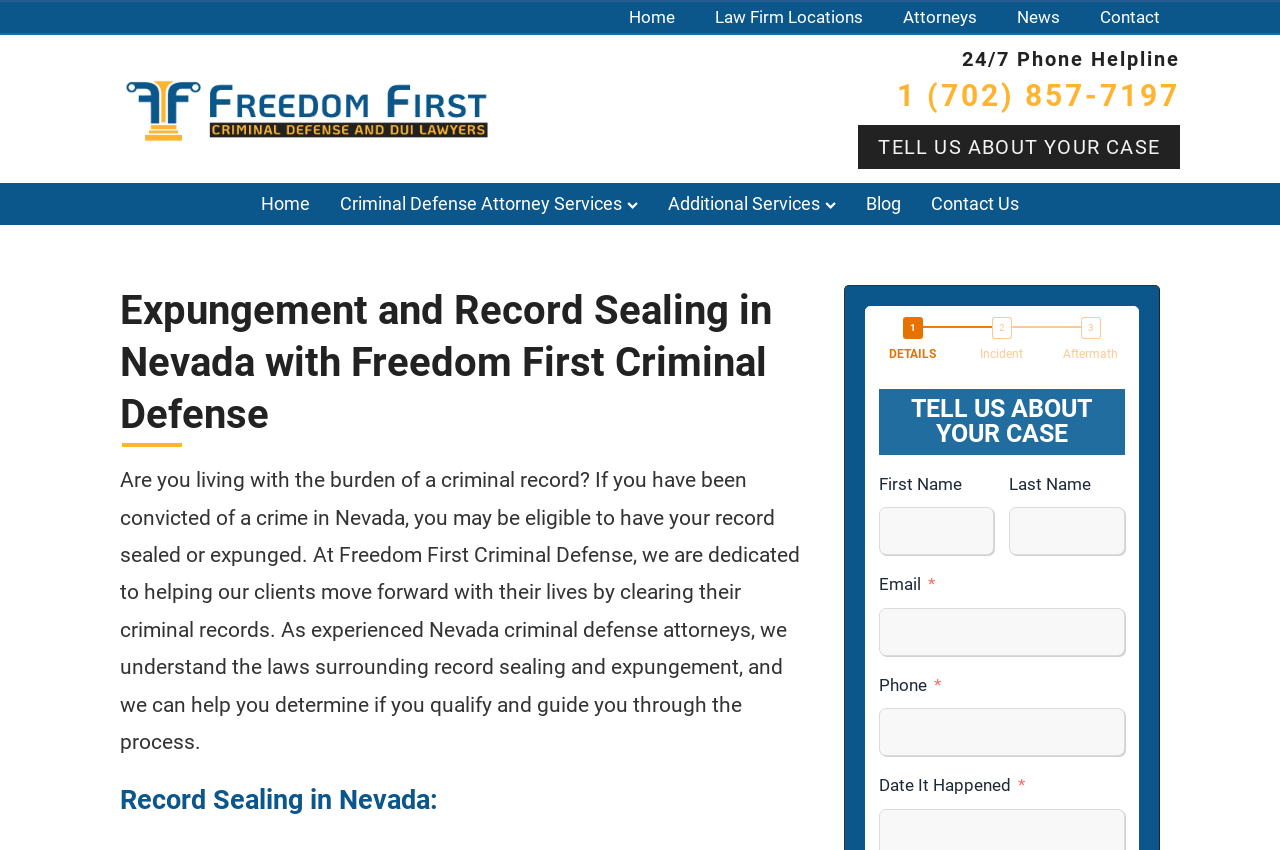Determine the bounding box coordinates of the target area to click to execute the following instruction: "Tell us about your case."

[0.671, 0.147, 0.922, 0.199]